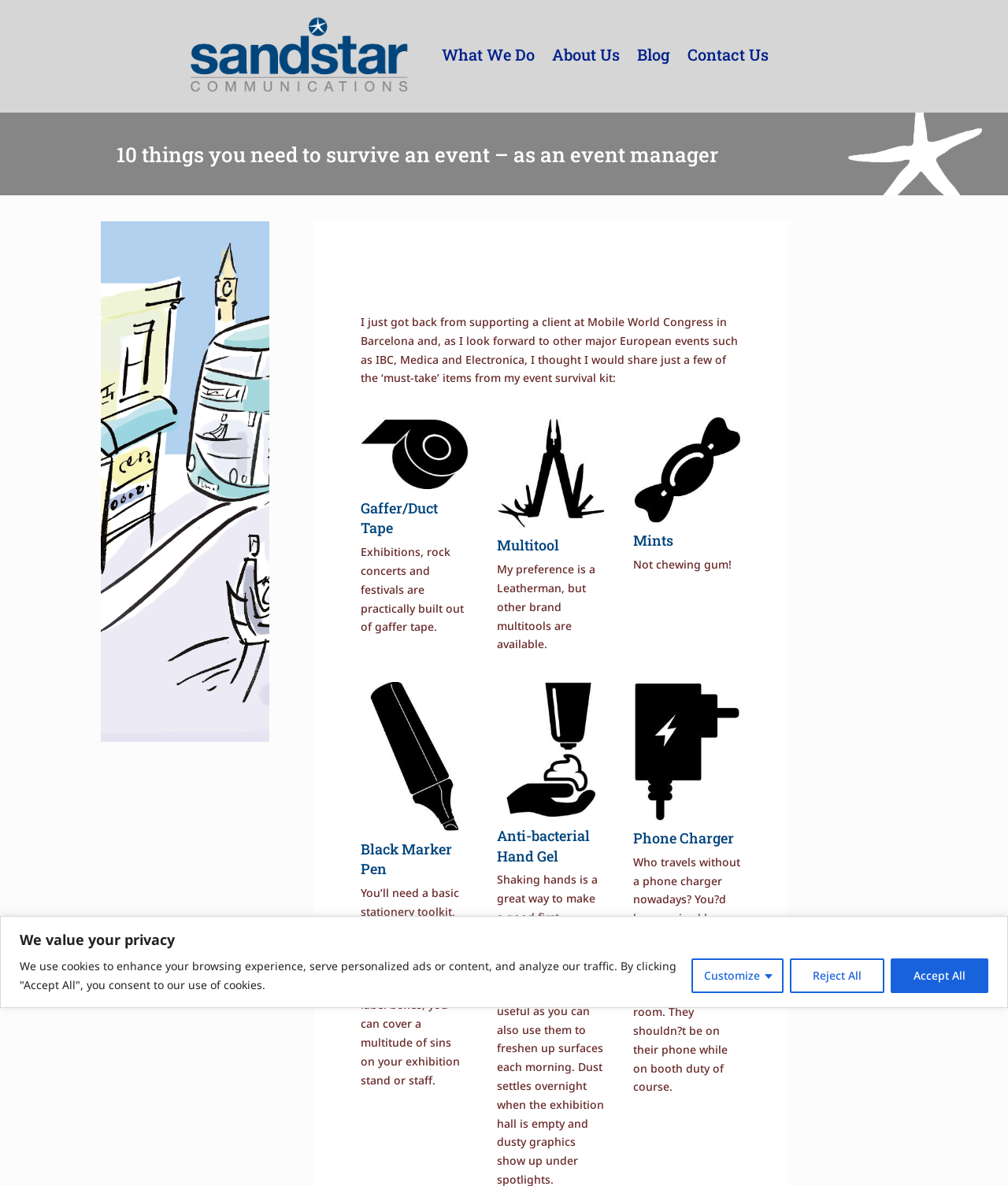Please pinpoint the bounding box coordinates for the region I should click to adhere to this instruction: "Click the 'About Us' link".

[0.548, 0.003, 0.615, 0.088]